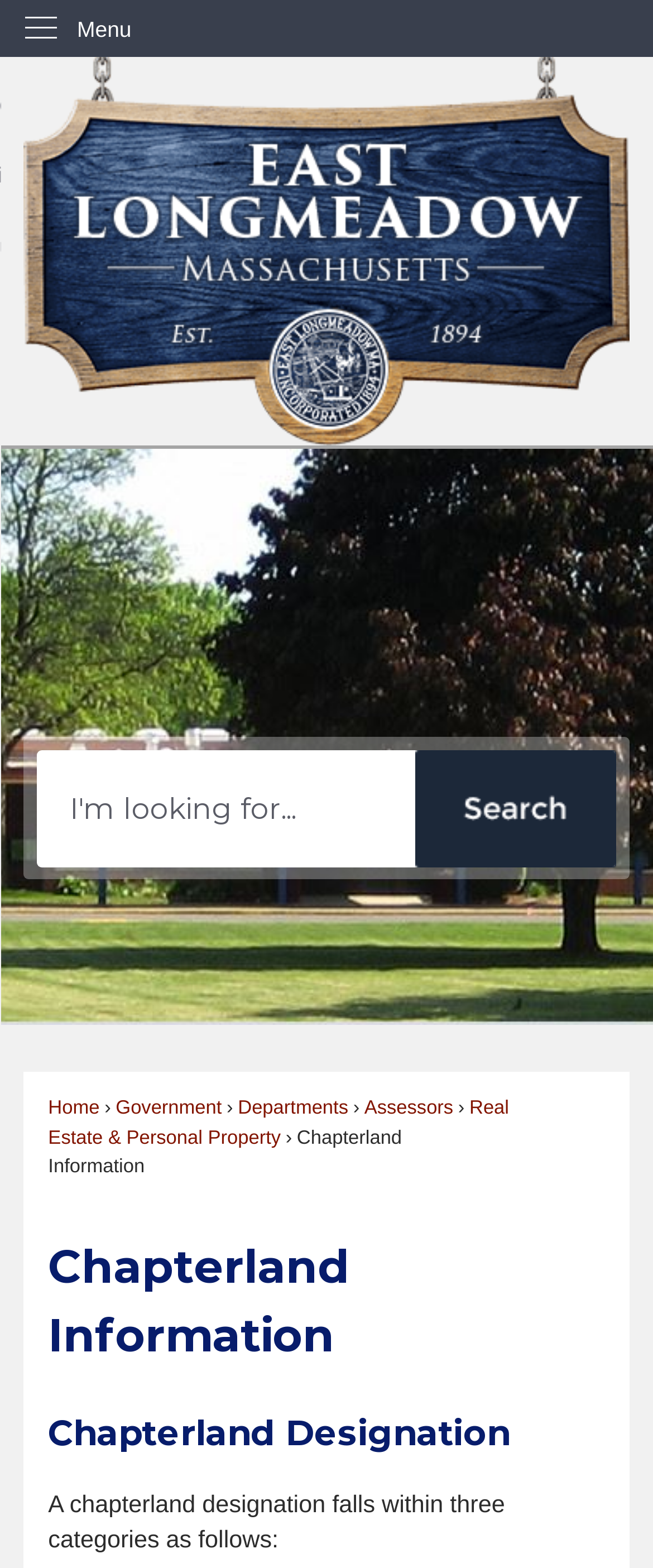What are the three categories of chapterland designation?
Answer the question with as much detail as possible.

The webpage mentions that a chapterland designation falls within three categories, but it does not specify what those categories are. Therefore, I cannot provide a specific answer.